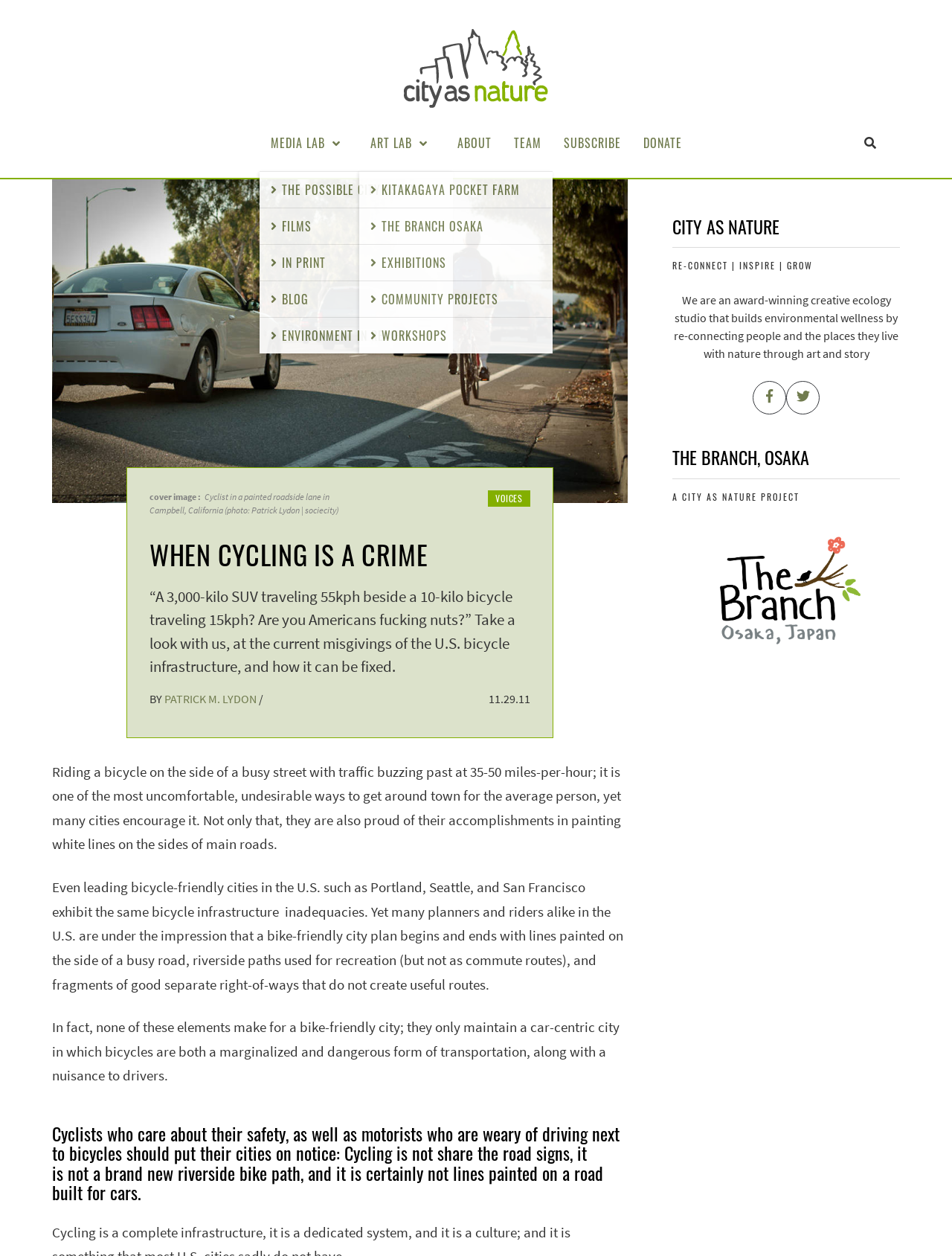Extract the main title from the webpage.

WHEN CYCLING IS A CRIME